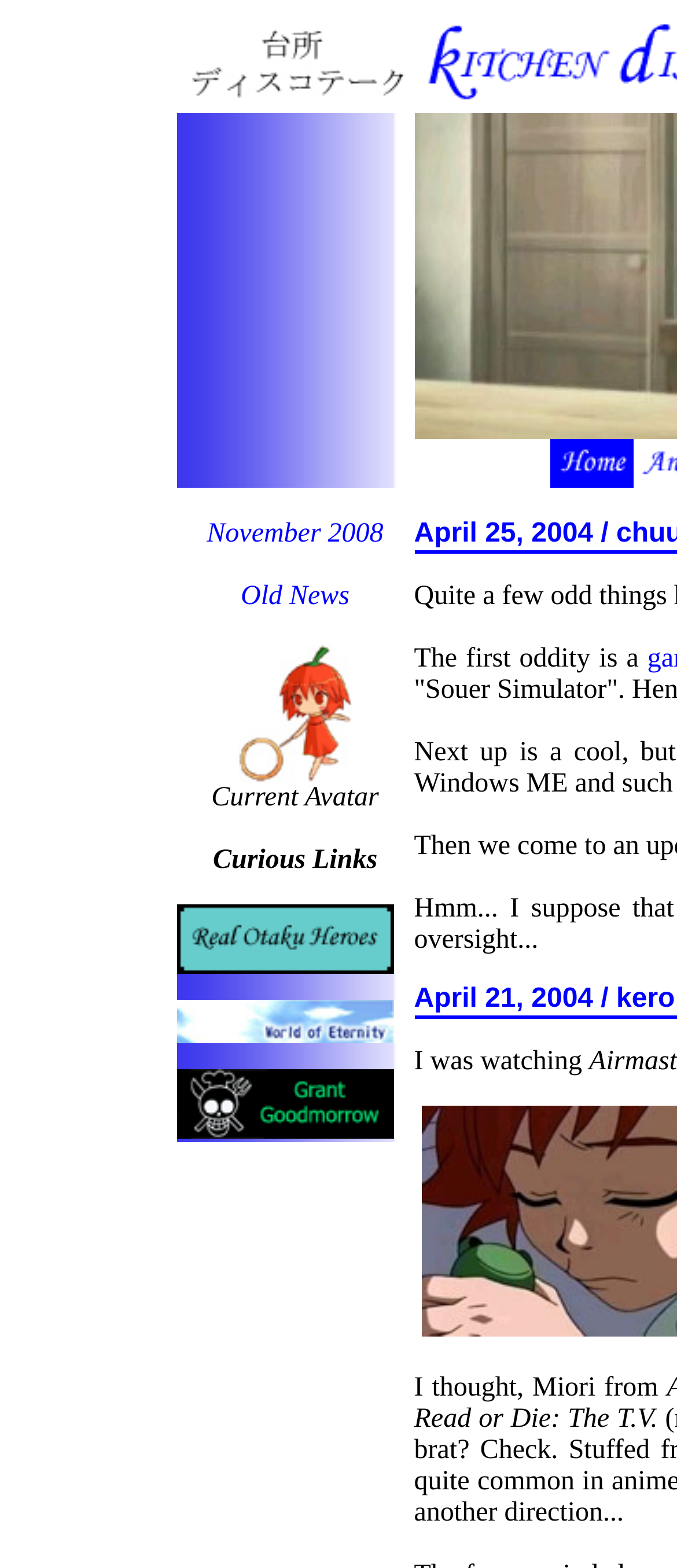What is the name of the current avatar?
Provide an in-depth and detailed explanation in response to the question.

I found the answer by looking at the image with the description 'Current Avatar' and the image name is 'Habanero-tan'.